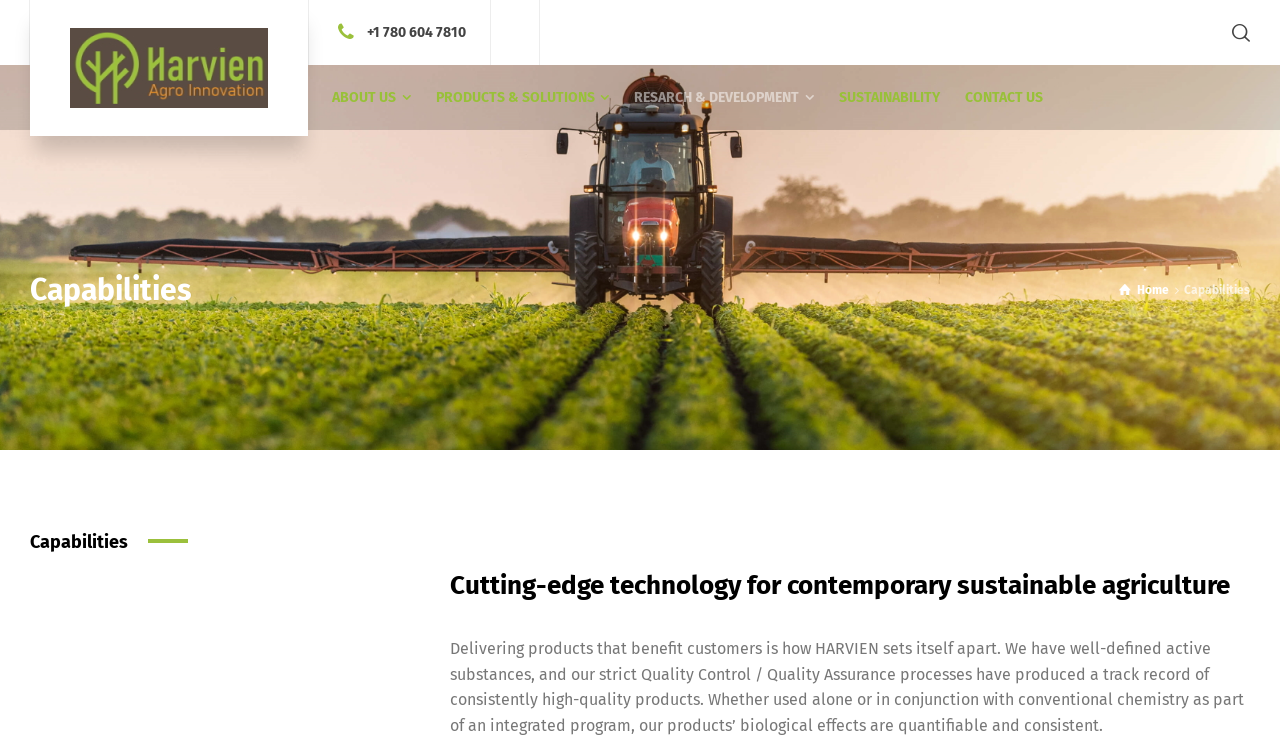Kindly determine the bounding box coordinates for the clickable area to achieve the given instruction: "view phone number".

[0.287, 0.031, 0.364, 0.054]